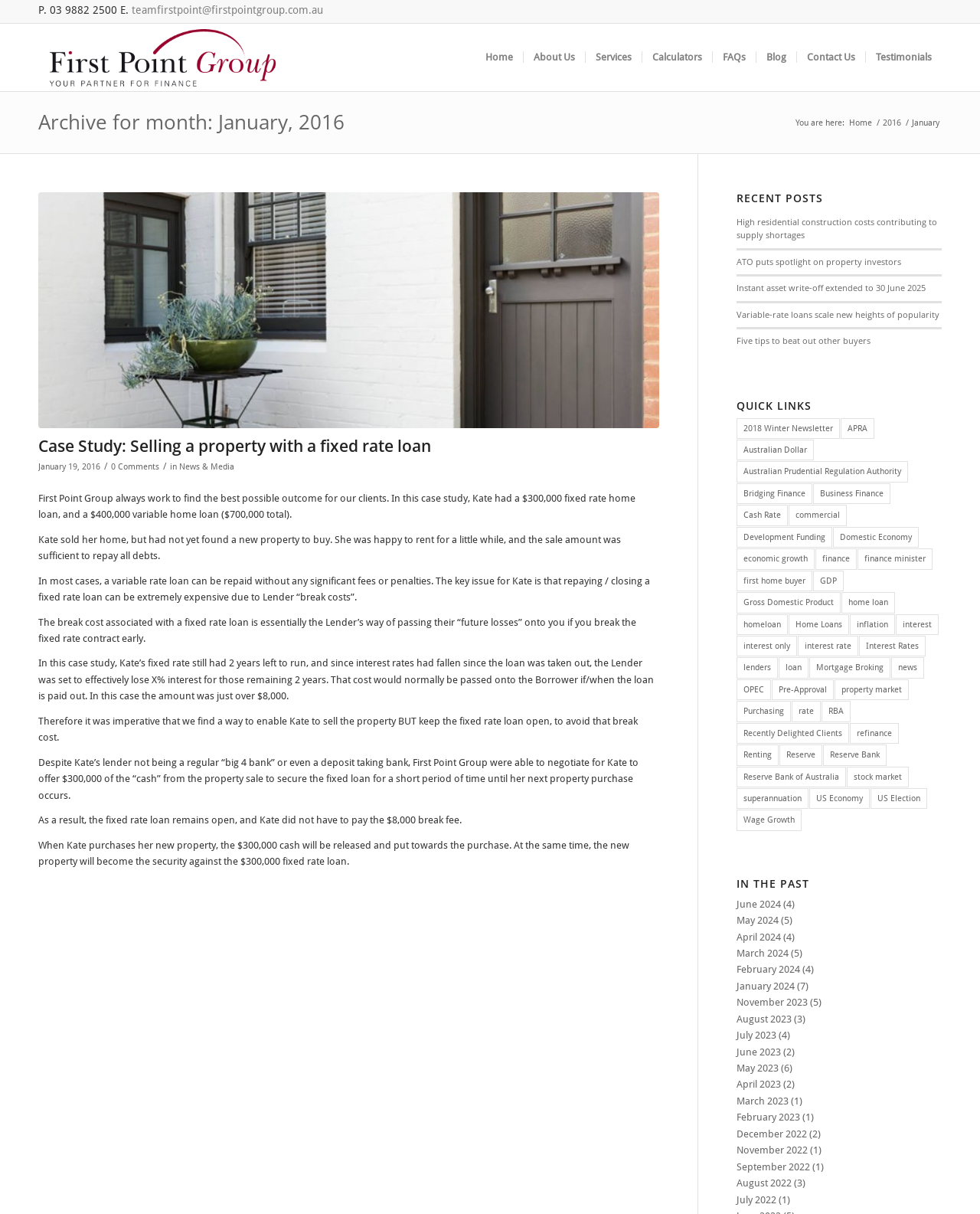Determine the bounding box coordinates of the region to click in order to accomplish the following instruction: "Read the 'Case Study: Selling a property with a fixed rate loan' article". Provide the coordinates as four float numbers between 0 and 1, specifically [left, top, right, bottom].

[0.039, 0.359, 0.673, 0.377]